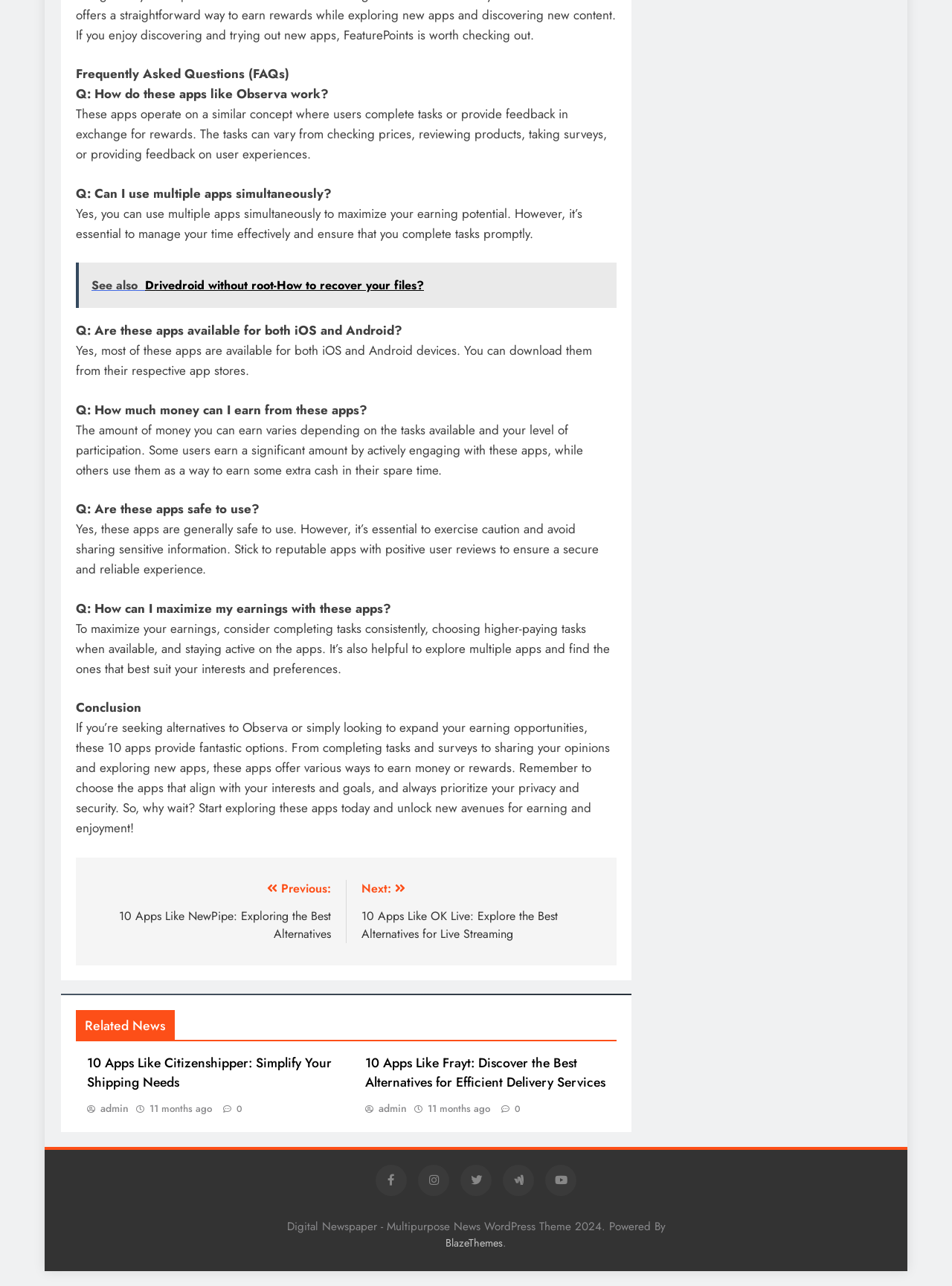Determine the bounding box coordinates for the element that should be clicked to follow this instruction: "Explore '10 Apps Like OK Live: Explore the Best Alternatives for Live Streaming' next post". The coordinates should be given as four float numbers between 0 and 1, in the format [left, top, right, bottom].

[0.379, 0.684, 0.632, 0.733]